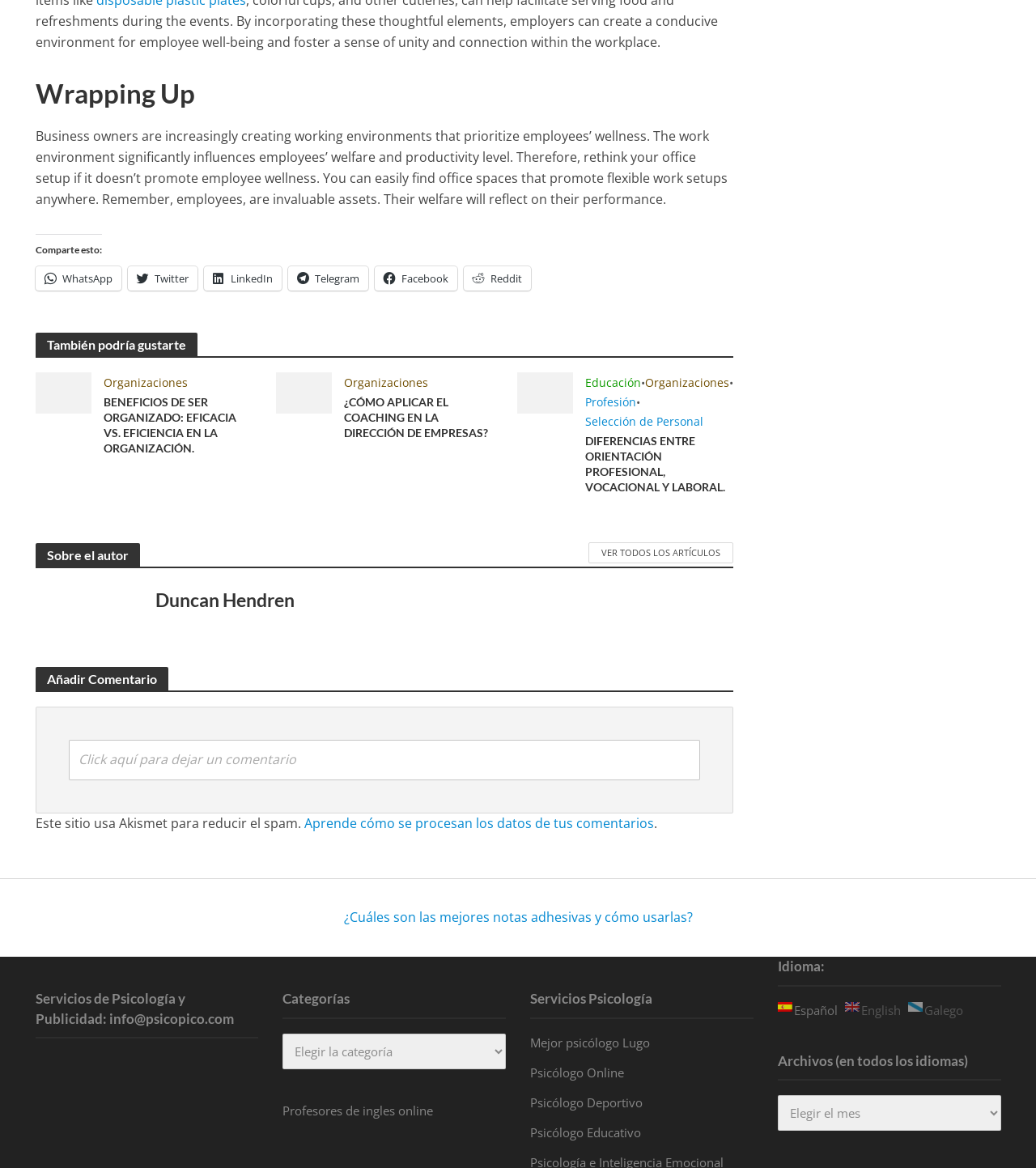Please locate the bounding box coordinates of the element that should be clicked to achieve the given instruction: "Click on Banking Jobs".

None